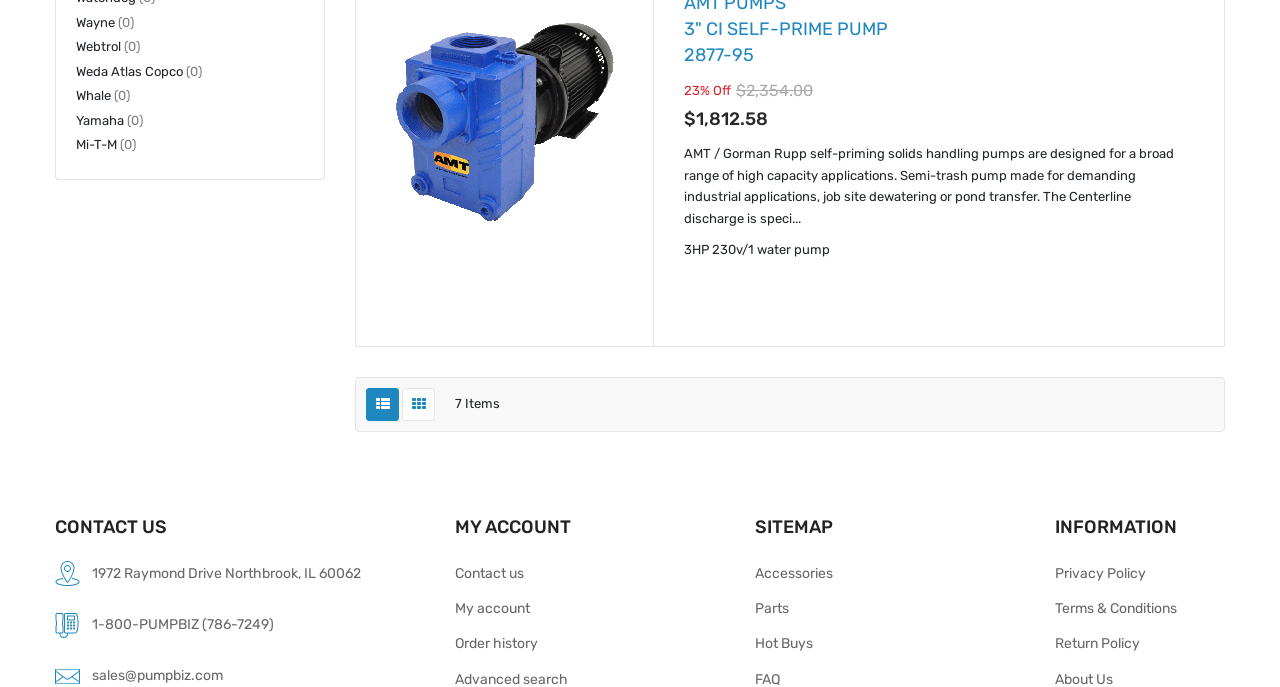What is the brand of the first item in the list?
Please give a detailed and elaborate answer to the question based on the image.

I found the brand of the first item in the list by looking at the LayoutTable element and its child elements, specifically the StaticText element with the text 'Wayne'.